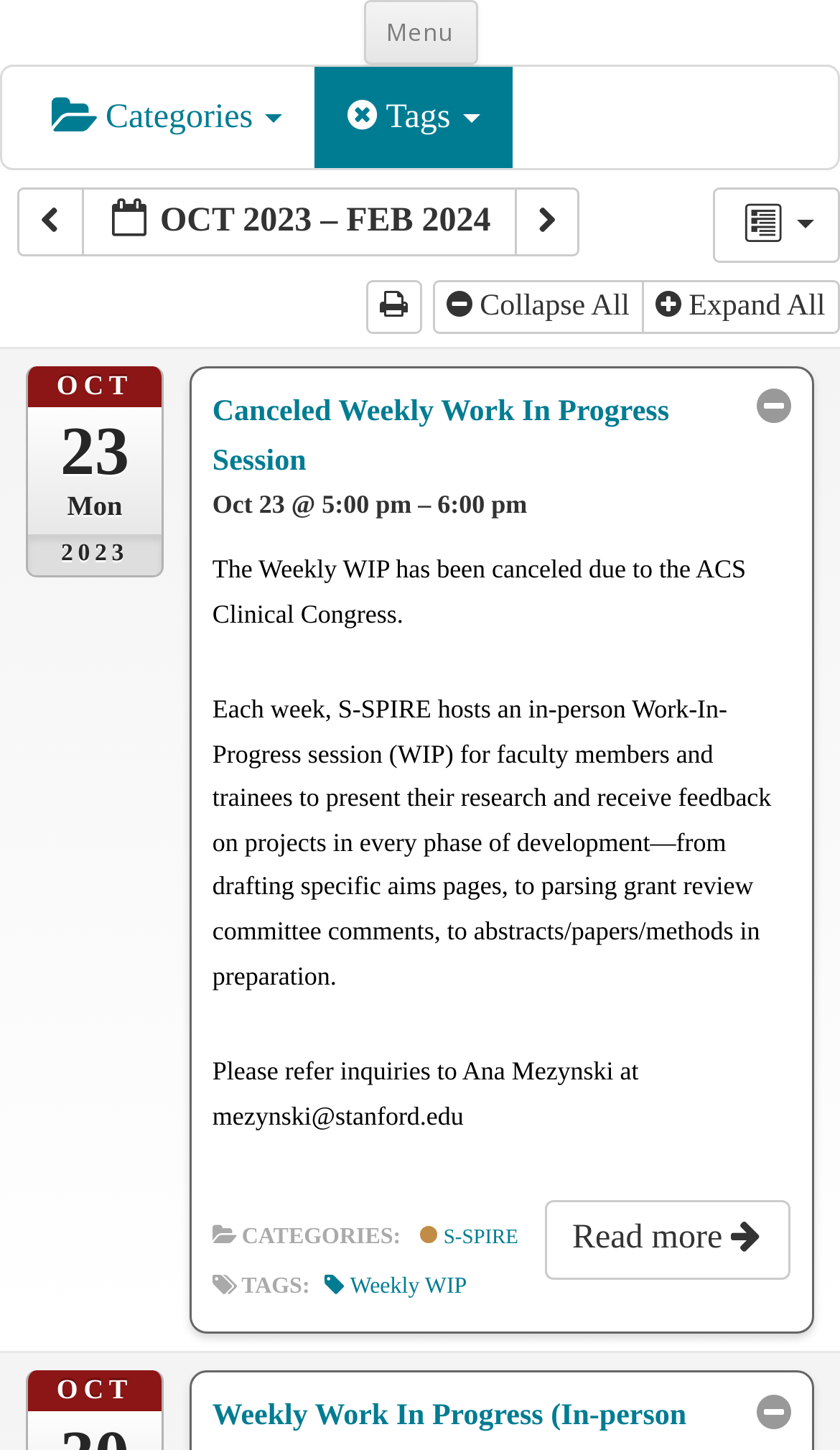Please locate the bounding box coordinates of the element that needs to be clicked to achieve the following instruction: "Filter by S-SPIRE category". The coordinates should be four float numbers between 0 and 1, i.e., [left, top, right, bottom].

[0.484, 0.84, 0.629, 0.868]